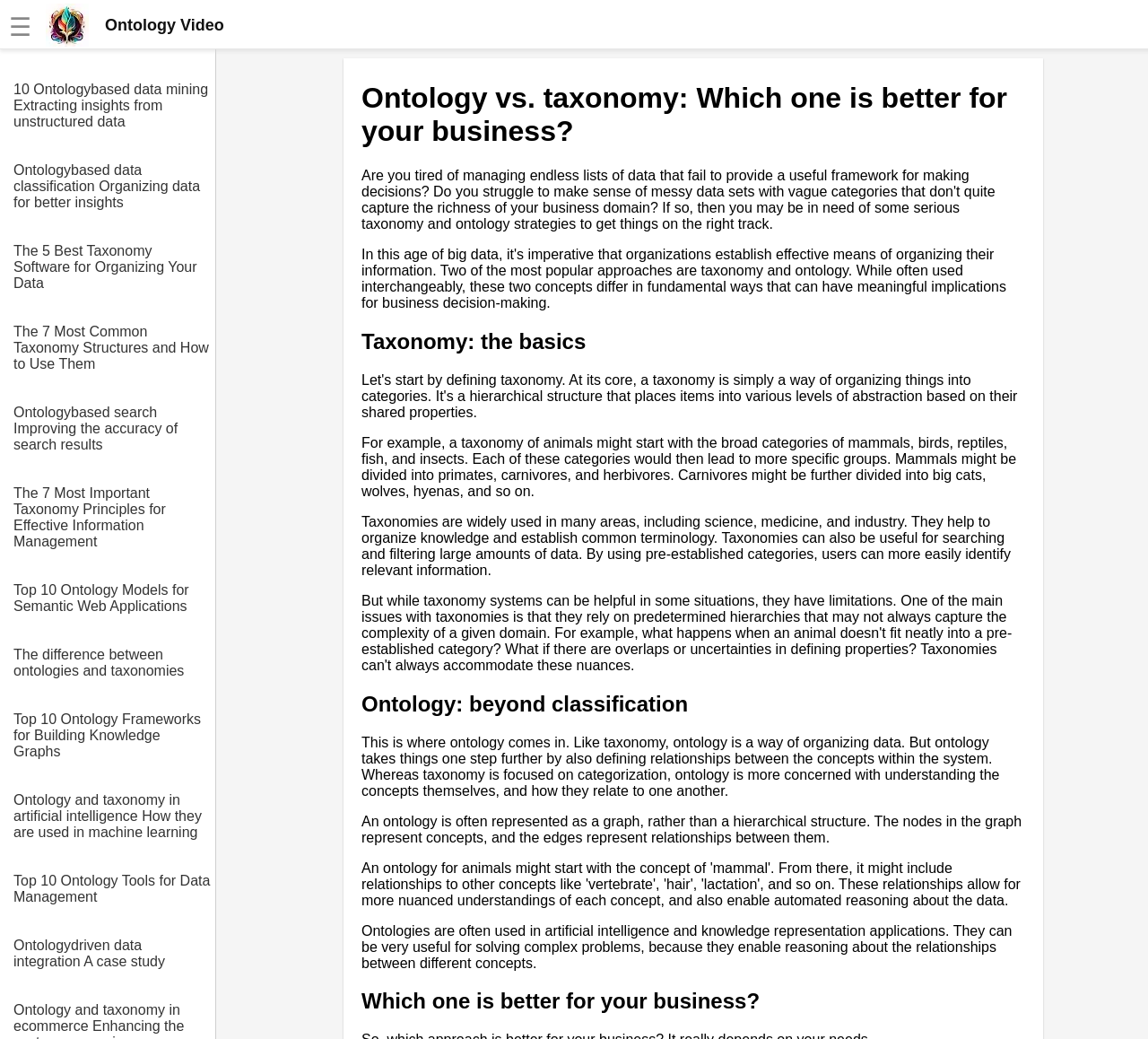Please determine the bounding box coordinates of the element to click on in order to accomplish the following task: "Discover the top 10 ontology models for semantic web applications". Ensure the coordinates are four float numbers ranging from 0 to 1, i.e., [left, top, right, bottom].

[0.012, 0.547, 0.188, 0.592]